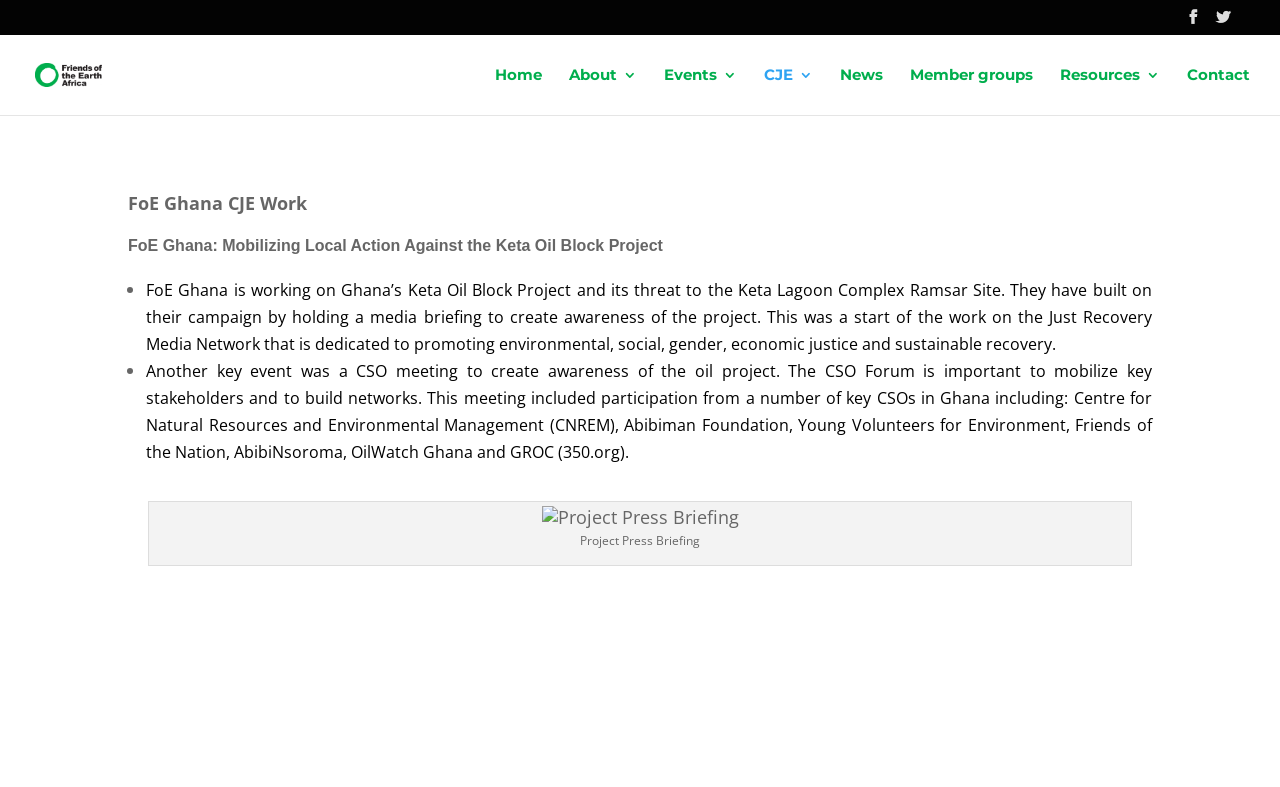Detail the features and information presented on the webpage.

The webpage is about FoE Africa, specifically focusing on Ghana. At the top right corner, there are two links with icons, and on the top left, there is a link with the text "FoE Africa" accompanied by an image with the same description. 

Below the top section, there is a navigation menu with links to various pages, including "Home", "About 3", "Events 3", "CJE 3", "News", "Member groups", "Resources 3", and "Contact". 

On the left side, there is a search box with the label "Search for:". 

The main content of the webpage is about FoE Ghana's work on the Keta Oil Block Project. There is a heading "FoE Ghana CJE Work" followed by a subheading "FoE Ghana: Mobilizing Local Action Against the Keta Oil Block Project". 

Below the subheading, there are two bullet points with descriptions. The first bullet point describes FoE Ghana's campaign against the Keta Oil Block Project, including a media briefing to create awareness. The second bullet point describes a CSO meeting to create awareness of the oil project, which included participation from various key CSOs in Ghana. 

On the right side of the page, there is an image with a caption "Project Press Briefing".